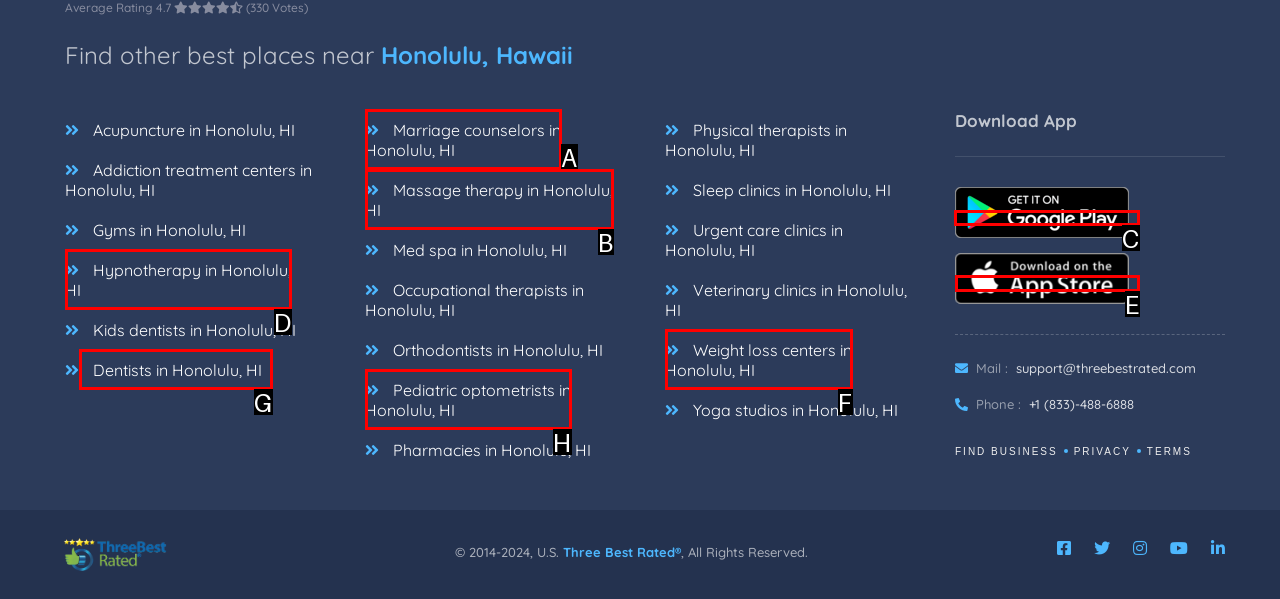Select the right option to accomplish this task: Download the Android app. Reply with the letter corresponding to the correct UI element.

C